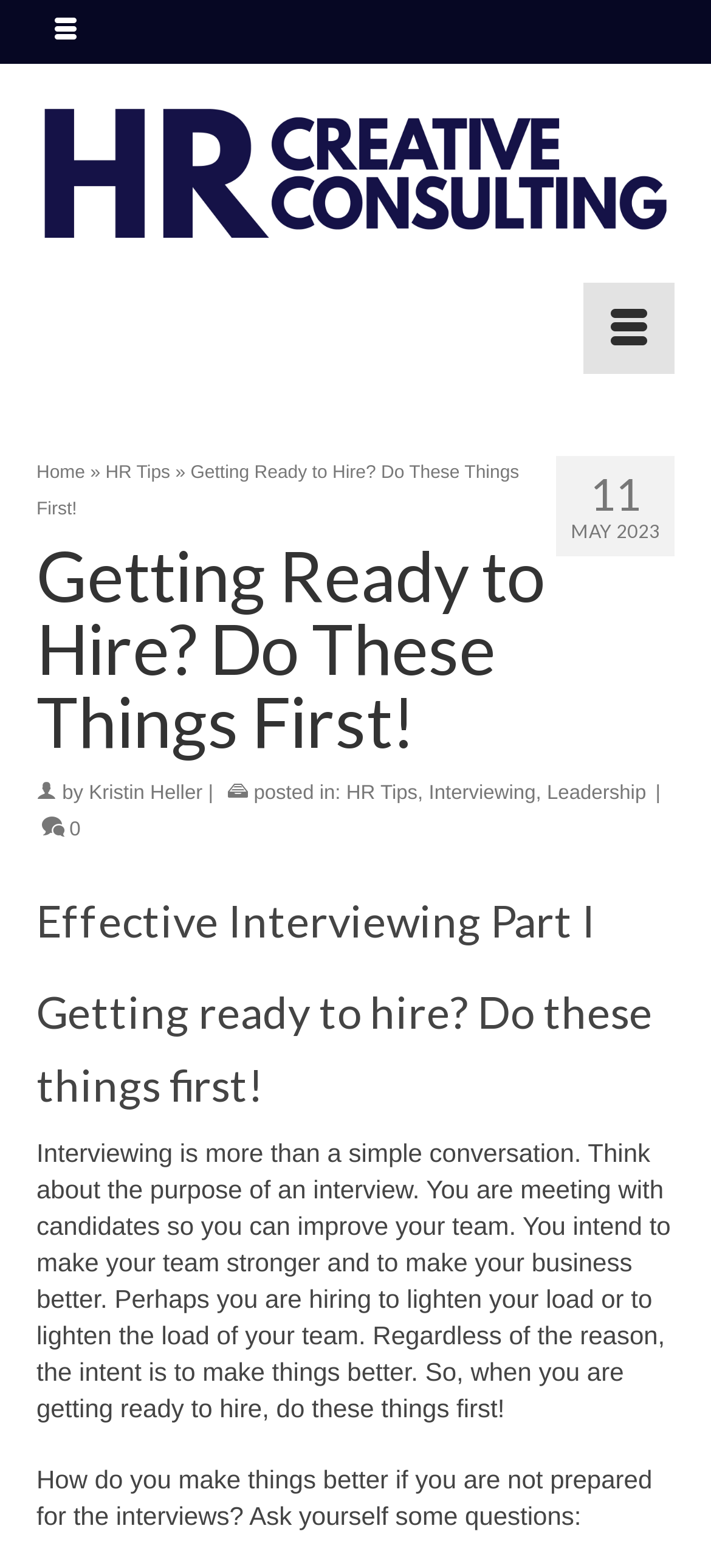What is the category of the article?
Please answer the question with as much detail as possible using the screenshot.

The category of the article can be found below the title of the article, where it is written as 'posted in: HR Tips, Interviewing, Leadership'.